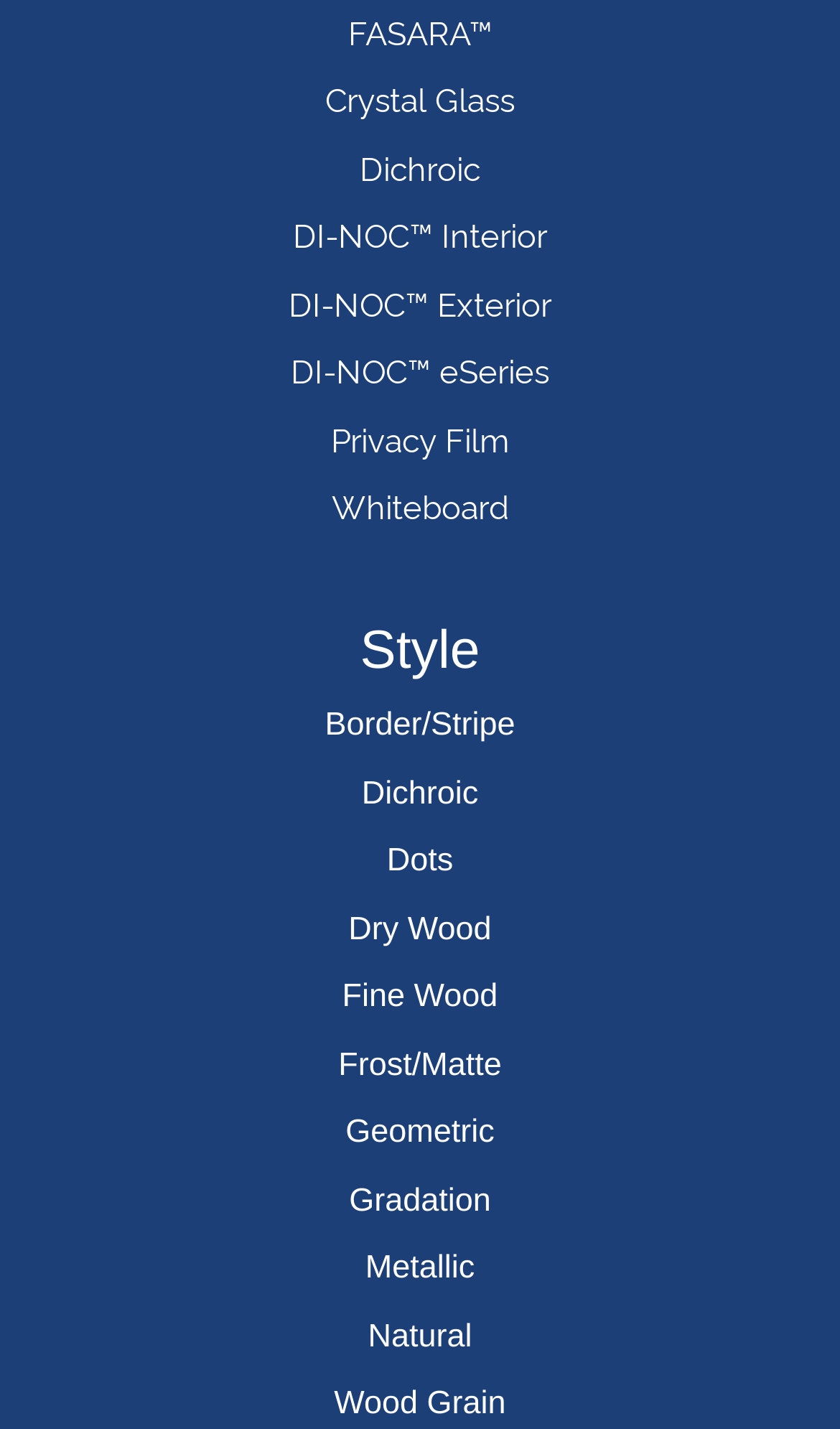What is the first link on the webpage?
Please give a well-detailed answer to the question.

The first link on the webpage is 'FASARA' which is located at the top left of the webpage with a bounding box of [0.414, 0.006, 0.586, 0.038].